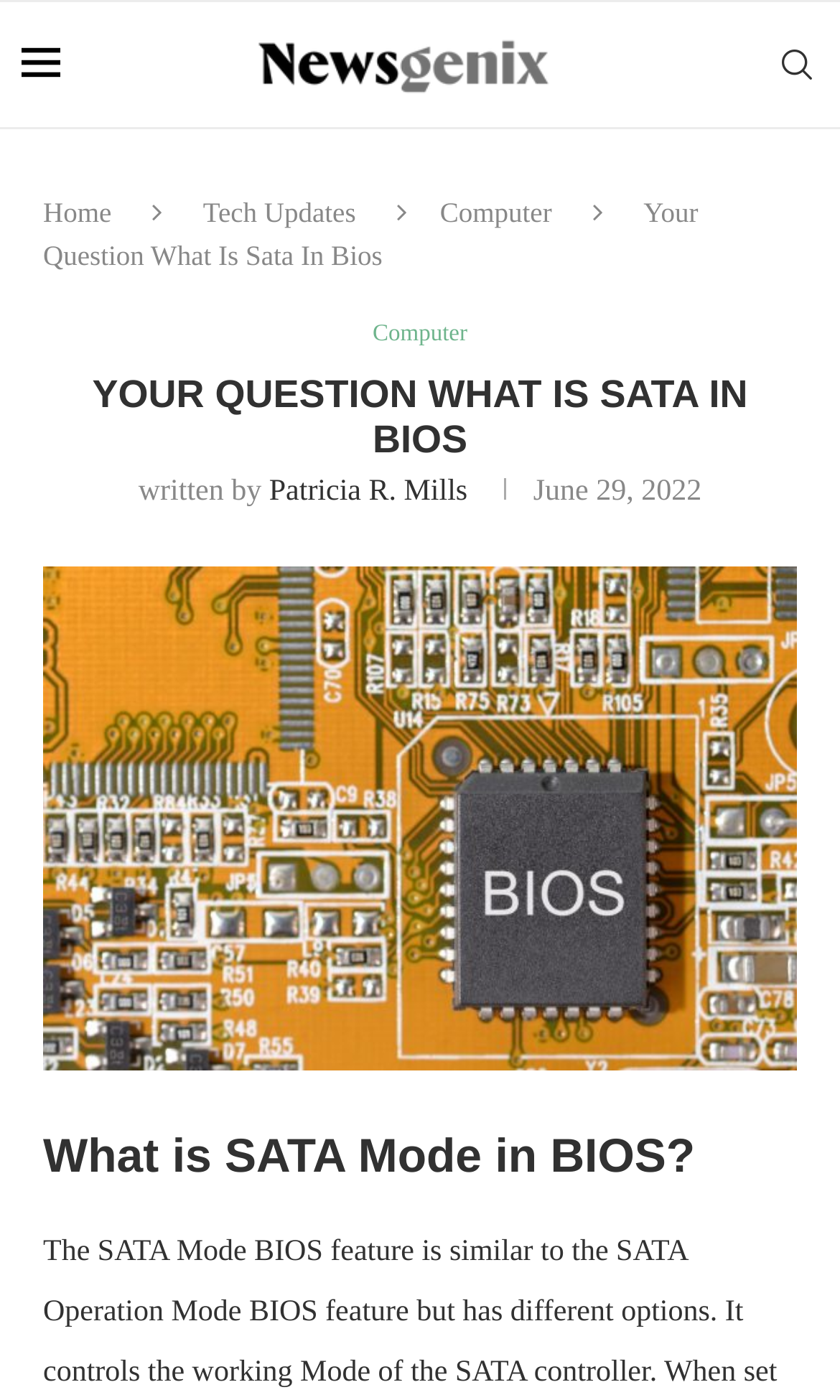Who wrote the article? Based on the image, give a response in one word or a short phrase.

Patricia R. Mills